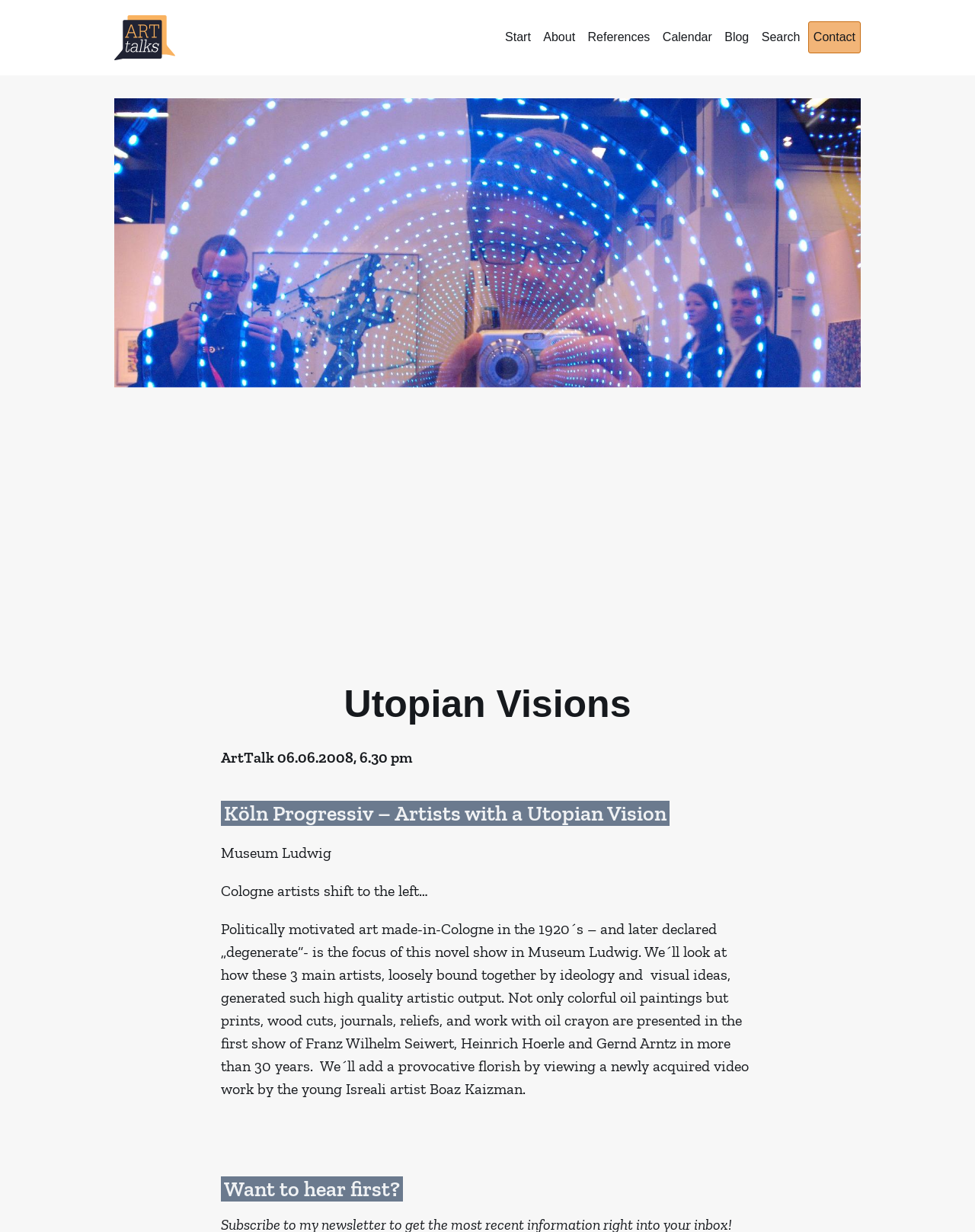Provide your answer in one word or a succinct phrase for the question: 
What is the date of the ArtTalk event?

06.06.2008